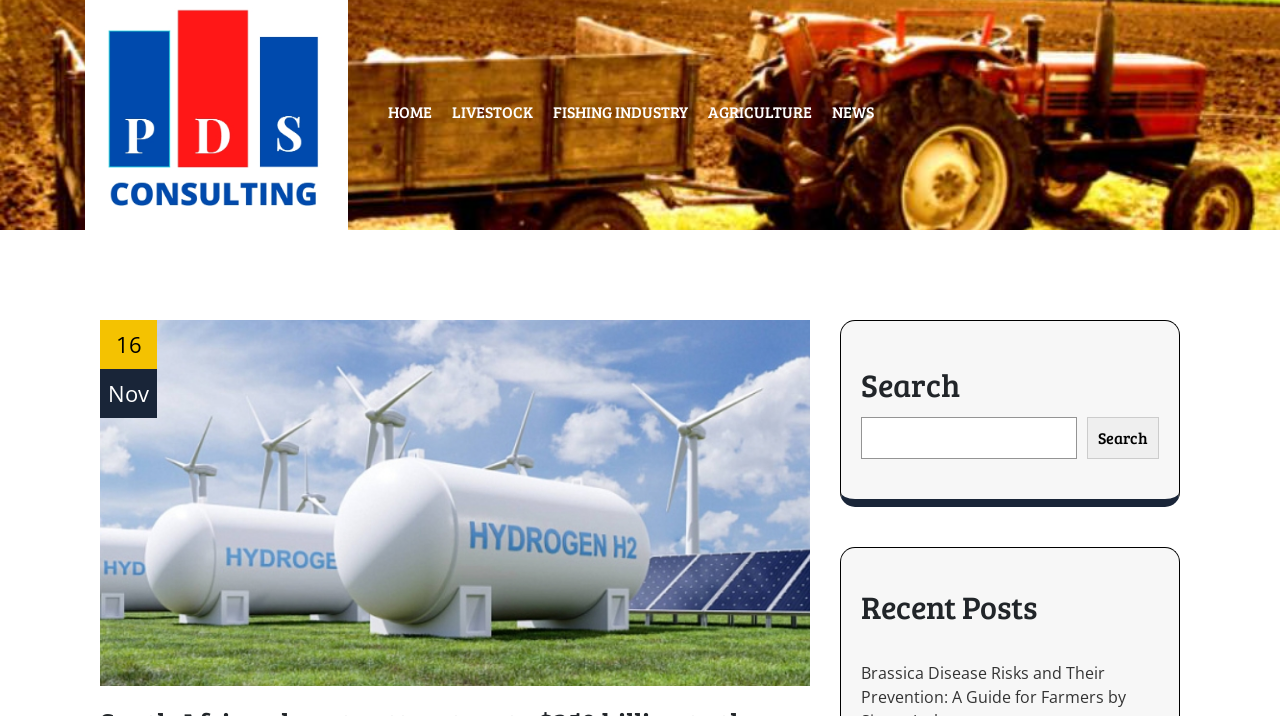Please provide the bounding box coordinates for the element that needs to be clicked to perform the following instruction: "Click on the pdsconsulting.co.uk link". The coordinates should be given as four float numbers between 0 and 1, i.e., [left, top, right, bottom].

[0.066, 0.317, 0.344, 0.392]